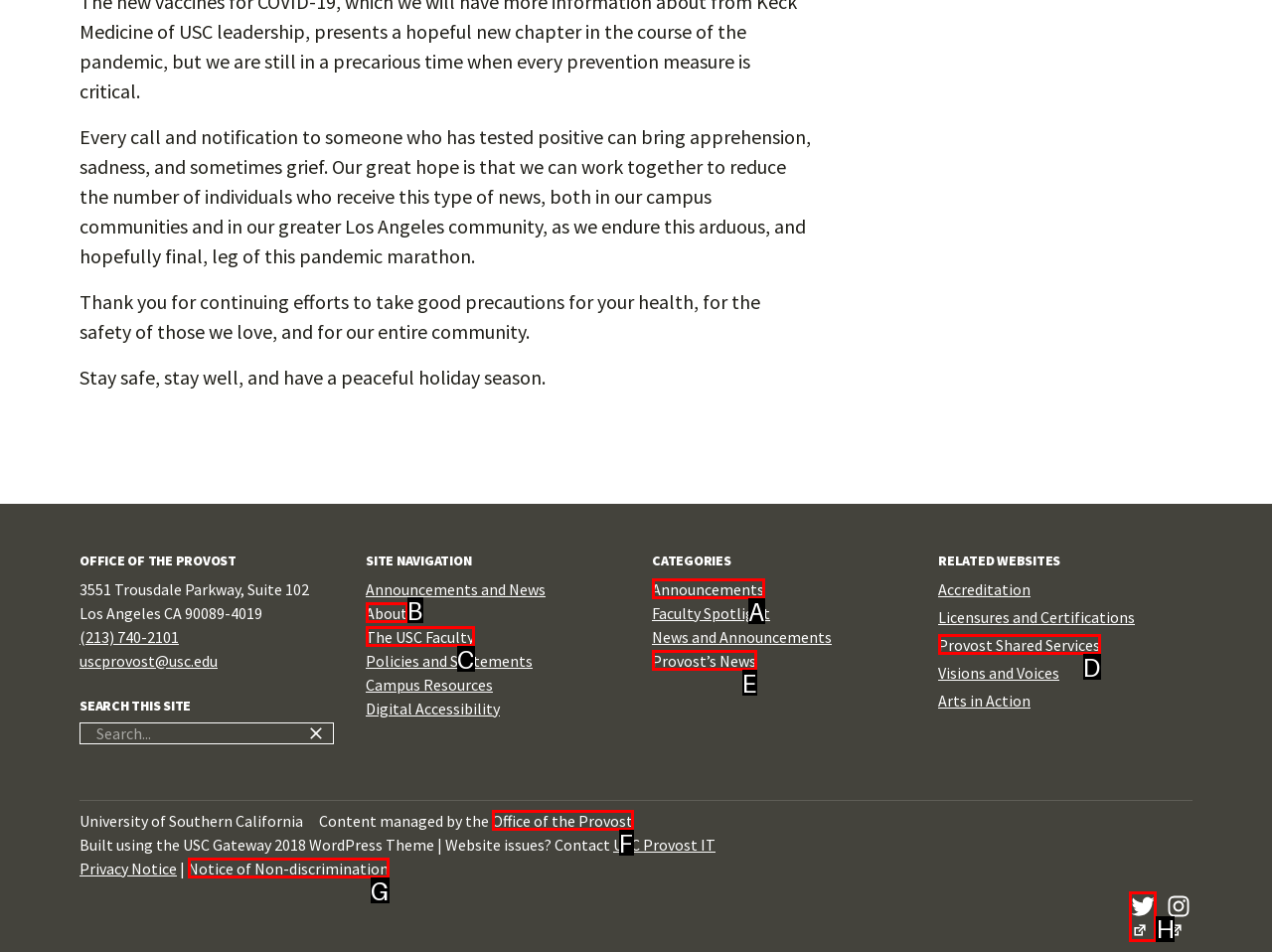Identify the letter of the UI element I need to click to carry out the following instruction: Follow the Office of the Provost on Twitter

H